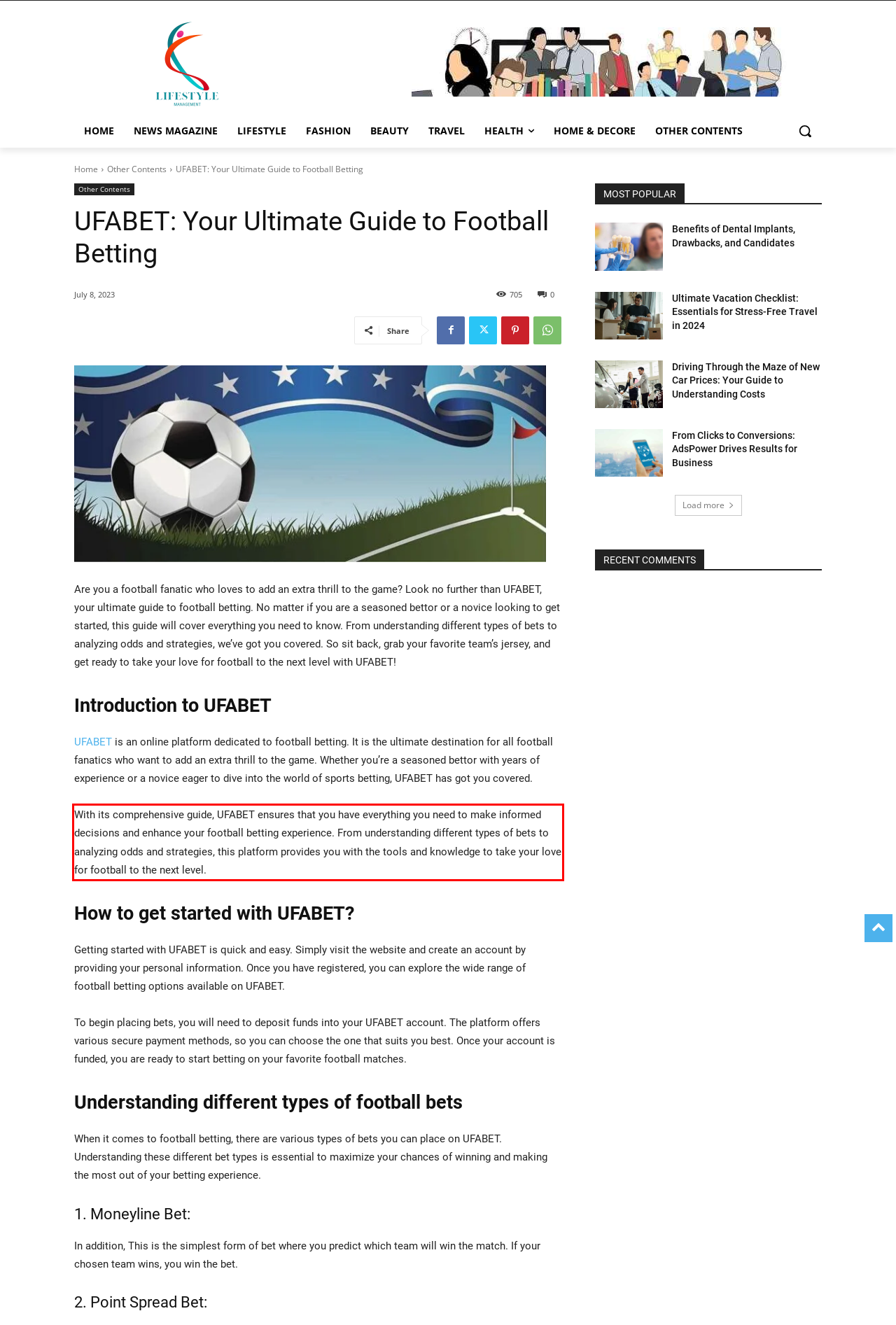Given a screenshot of a webpage with a red bounding box, extract the text content from the UI element inside the red bounding box.

With its comprehensive guide, UFABET ensures that you have everything you need to make informed decisions and enhance your football betting experience. From understanding different types of bets to analyzing odds and strategies, this platform provides you with the tools and knowledge to take your love for football to the next level.